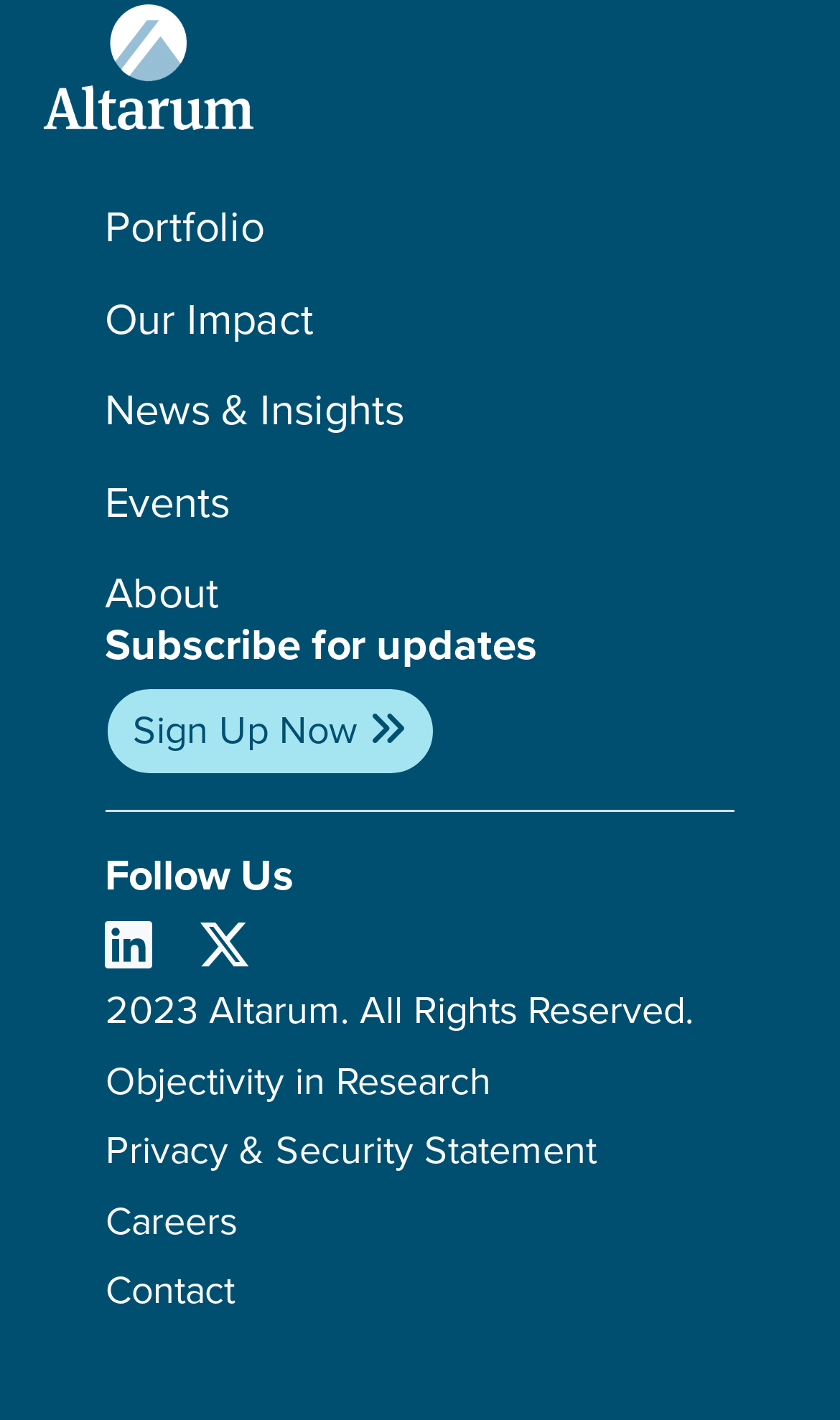Given the description: "+49 89 41 41 41-345", determine the bounding box coordinates of the UI element. The coordinates should be formatted as four float numbers between 0 and 1, [left, top, right, bottom].

None